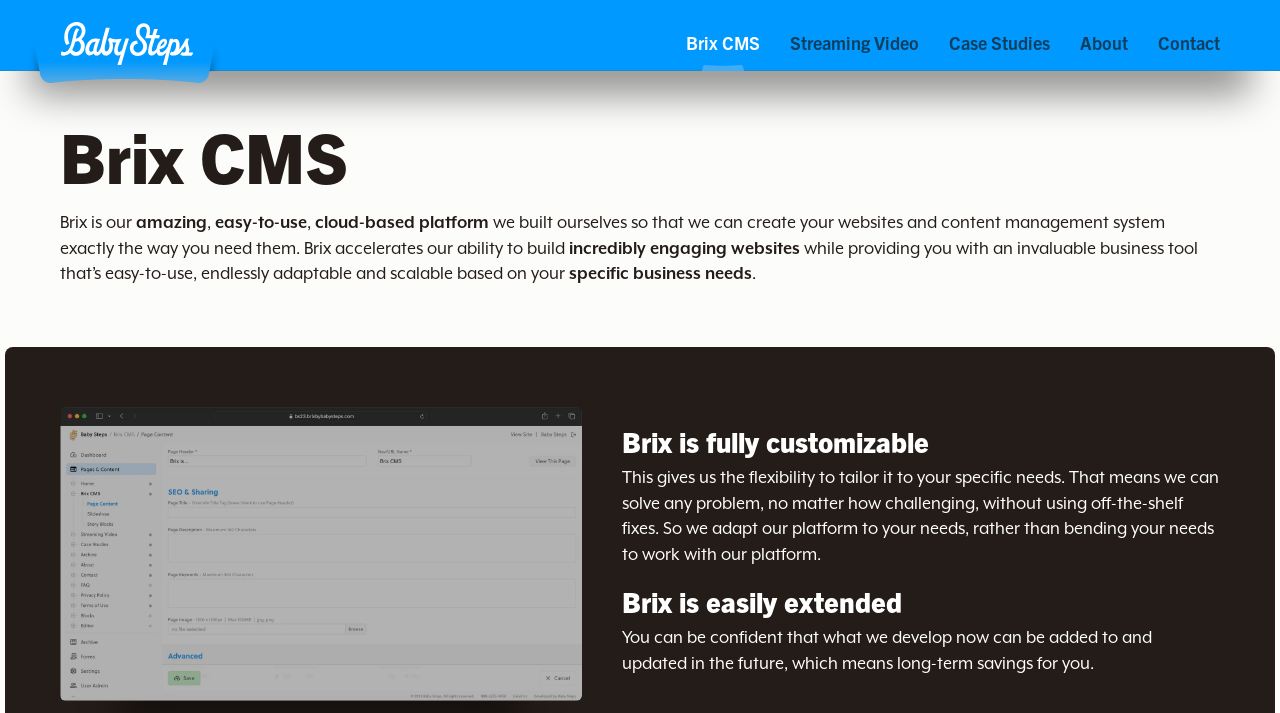Determine the coordinates of the bounding box for the clickable area needed to execute this instruction: "Go to Brix CMS".

[0.536, 0.039, 0.594, 0.081]